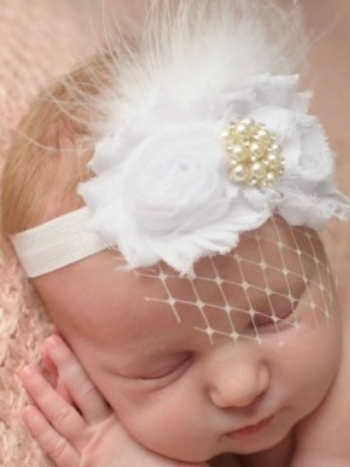Provide a brief response to the question below using one word or phrase:
What is the color of the headband?

White